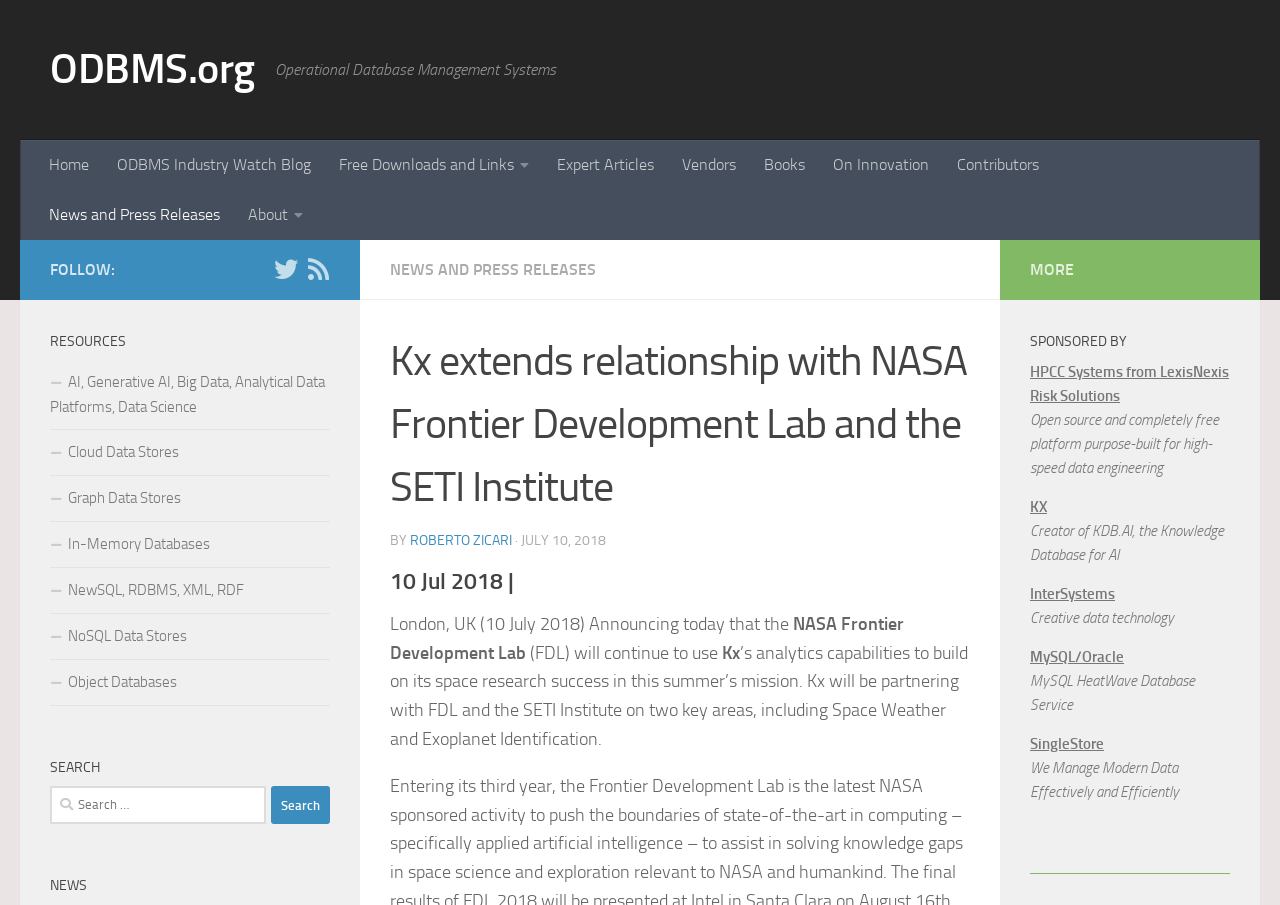What is the topic of the news article? From the image, respond with a single word or brief phrase.

Space research